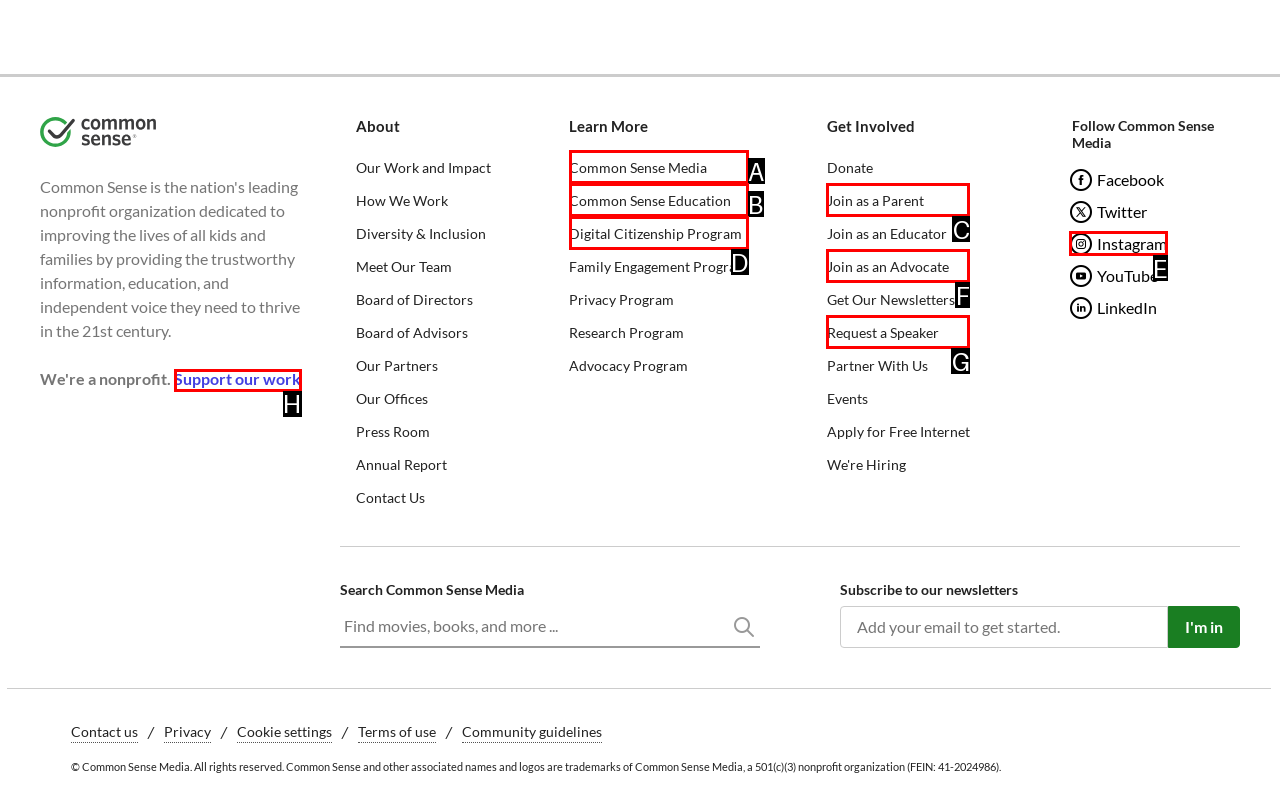Please provide the letter of the UI element that best fits the following description: Common Sense Media
Respond with the letter from the given choices only.

A